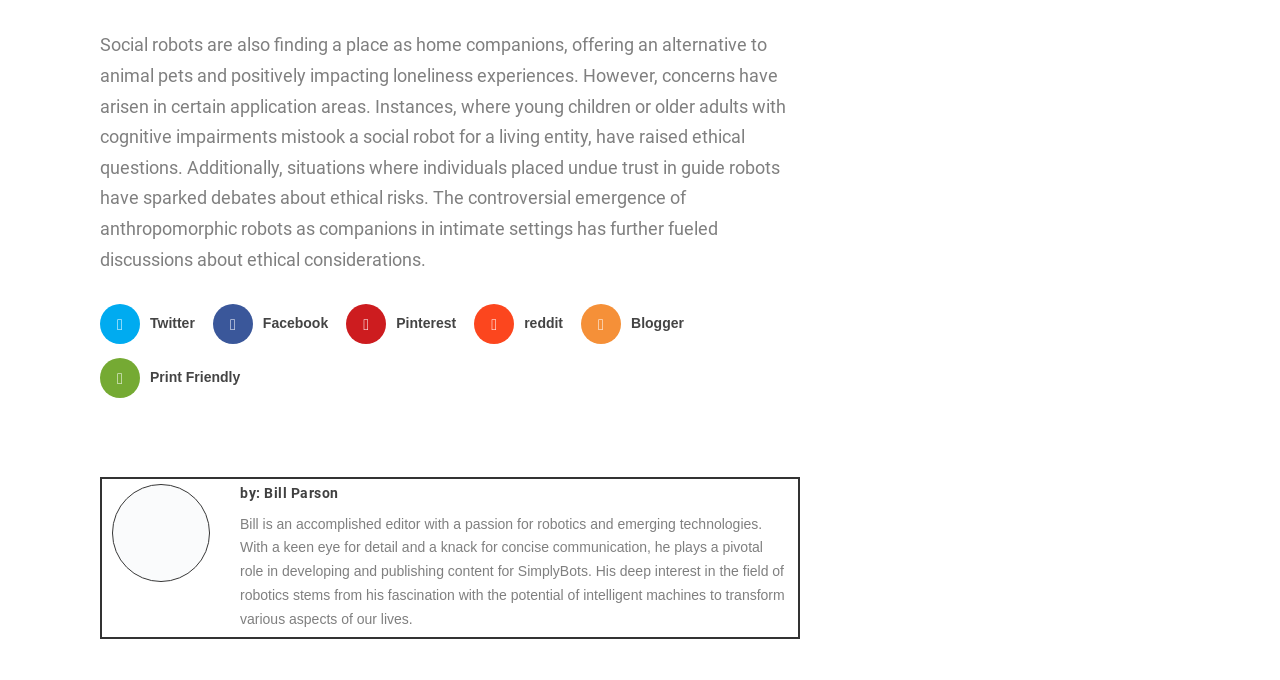Please determine the bounding box coordinates, formatted as (top-left x, top-left y, bottom-right x, bottom-right y), with all values as floating point numbers between 0 and 1. Identify the bounding box of the region described as: Print Friendly

[0.078, 0.484, 0.191, 0.543]